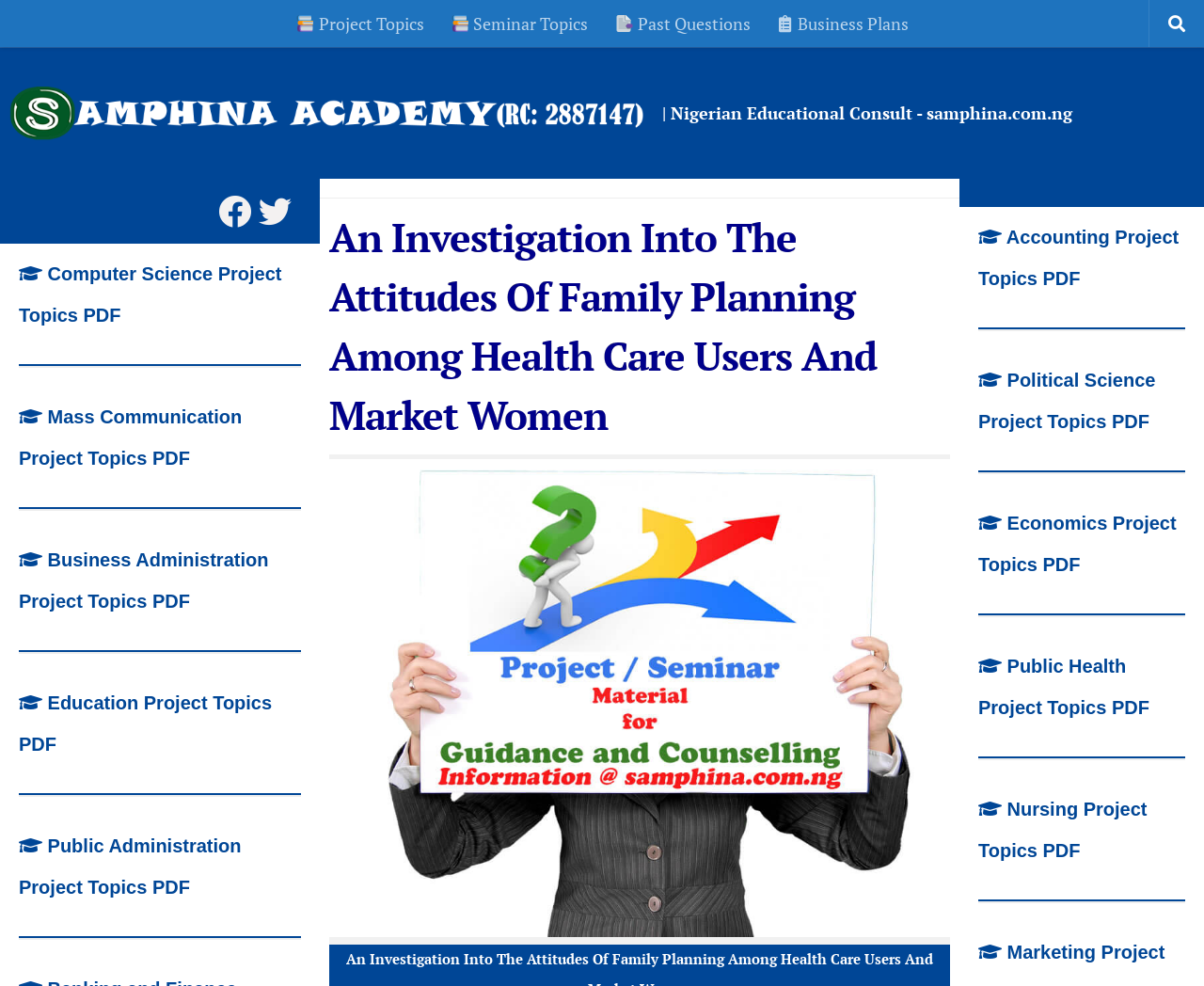Specify the bounding box coordinates of the element's region that should be clicked to achieve the following instruction: "Follow us on Facebook". The bounding box coordinates consist of four float numbers between 0 and 1, in the format [left, top, right, bottom].

[0.181, 0.198, 0.209, 0.231]